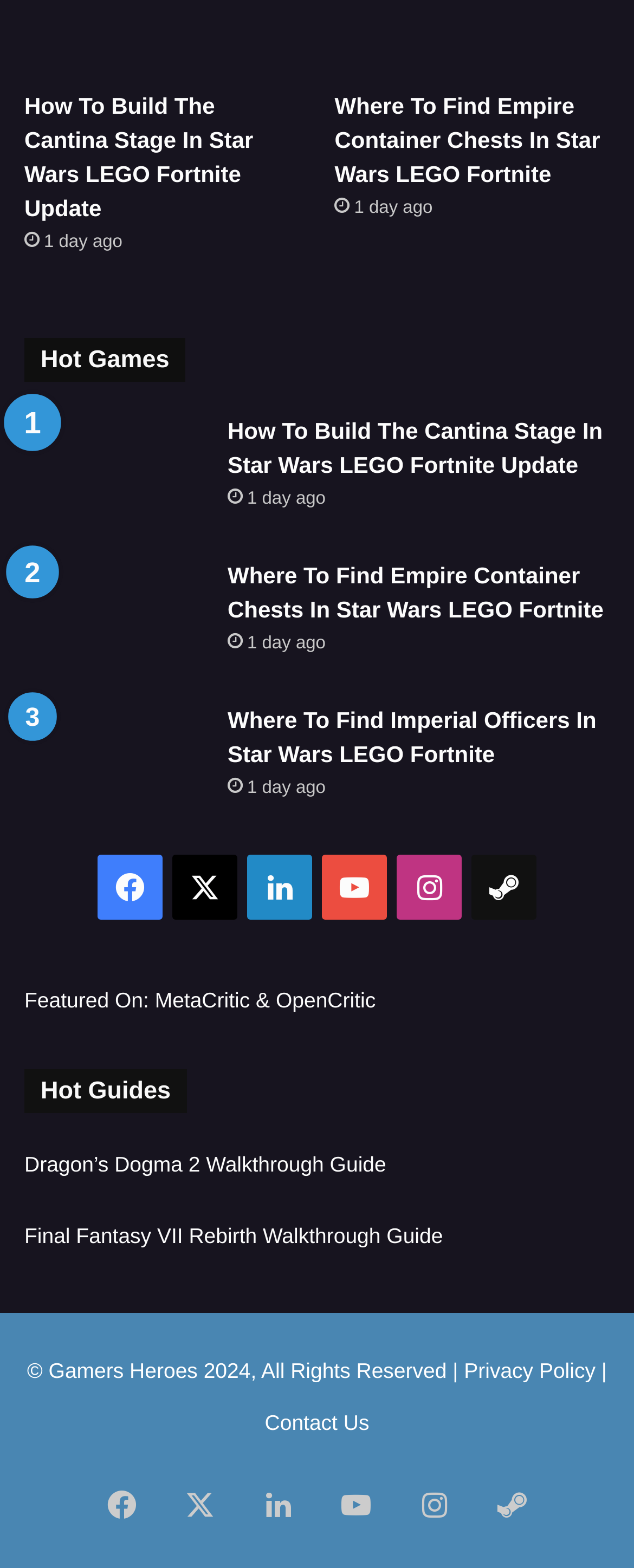How many 'Hot Games' are listed?
From the image, provide a succinct answer in one word or a short phrase.

4